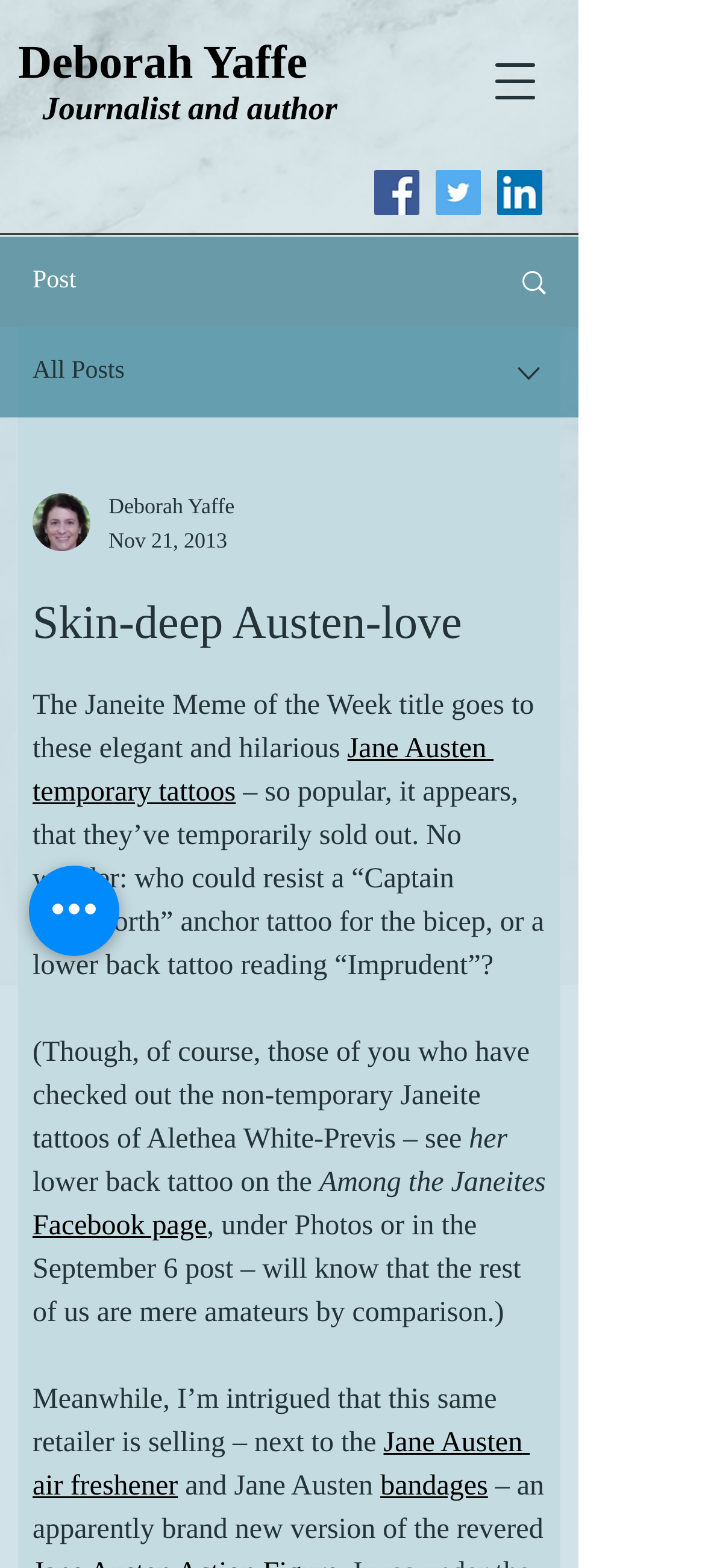Determine the bounding box coordinates for the HTML element mentioned in the following description: "aria-label="LinkedIn"". The coordinates should be a list of four floats ranging from 0 to 1, represented as [left, top, right, bottom].

[0.705, 0.108, 0.769, 0.137]